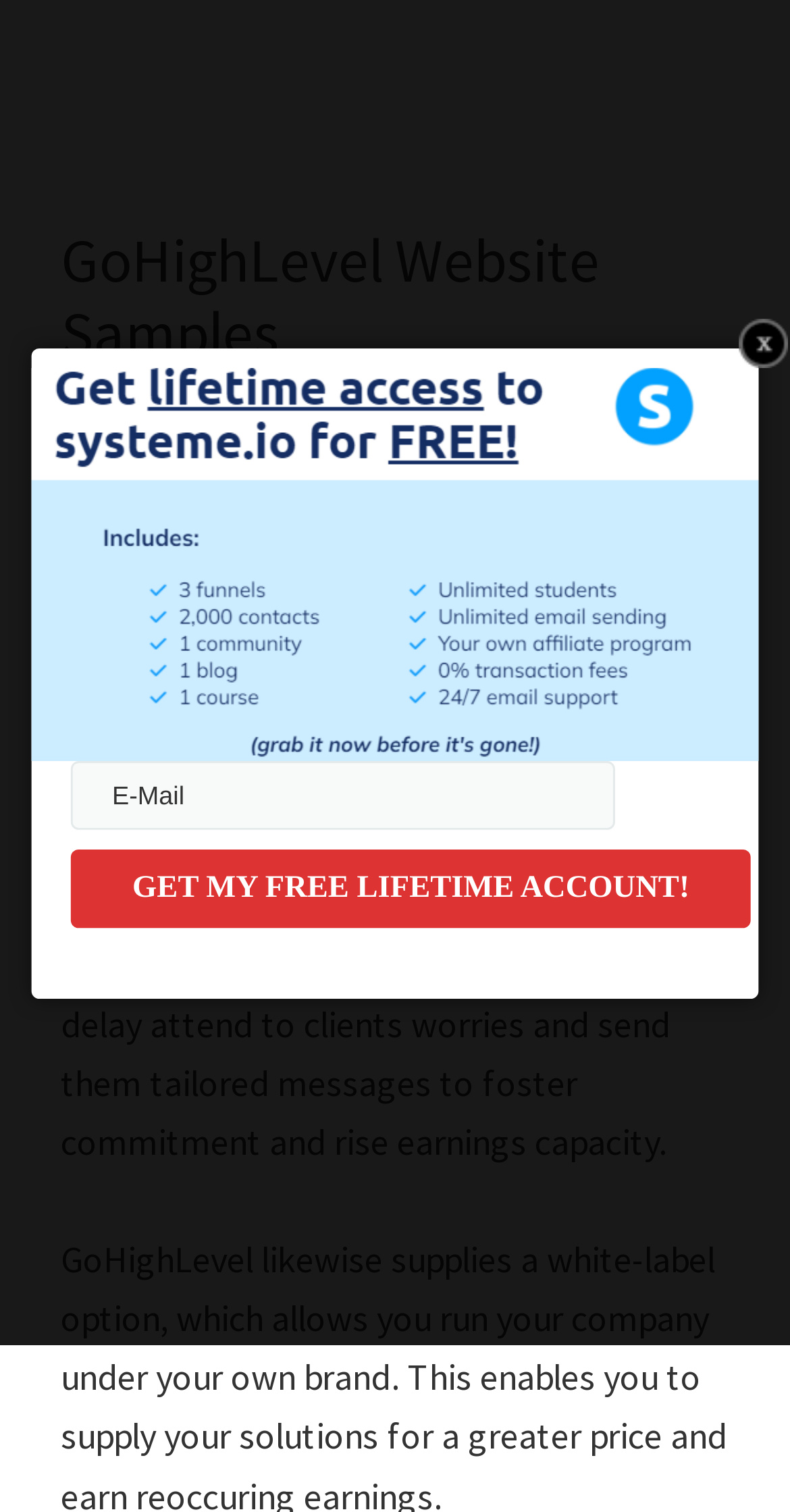Find the bounding box coordinates corresponding to the UI element with the description: "name="email" placeholder="E-Mail"". The coordinates should be formatted as [left, top, right, bottom], with values as floats between 0 and 1.

[0.09, 0.503, 0.779, 0.548]